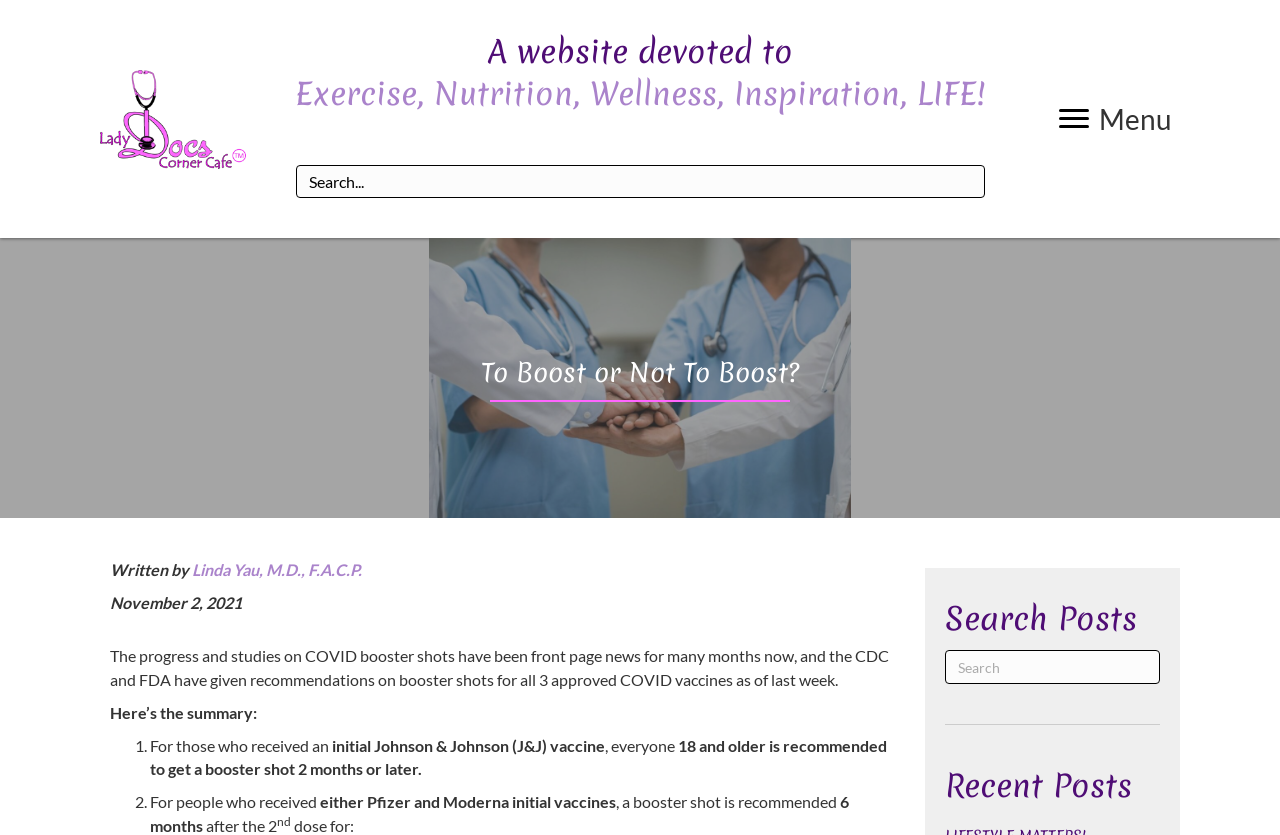Provide a one-word or short-phrase answer to the question:
Who wrote the article?

Linda Yau, M.D., F.A.C.P.